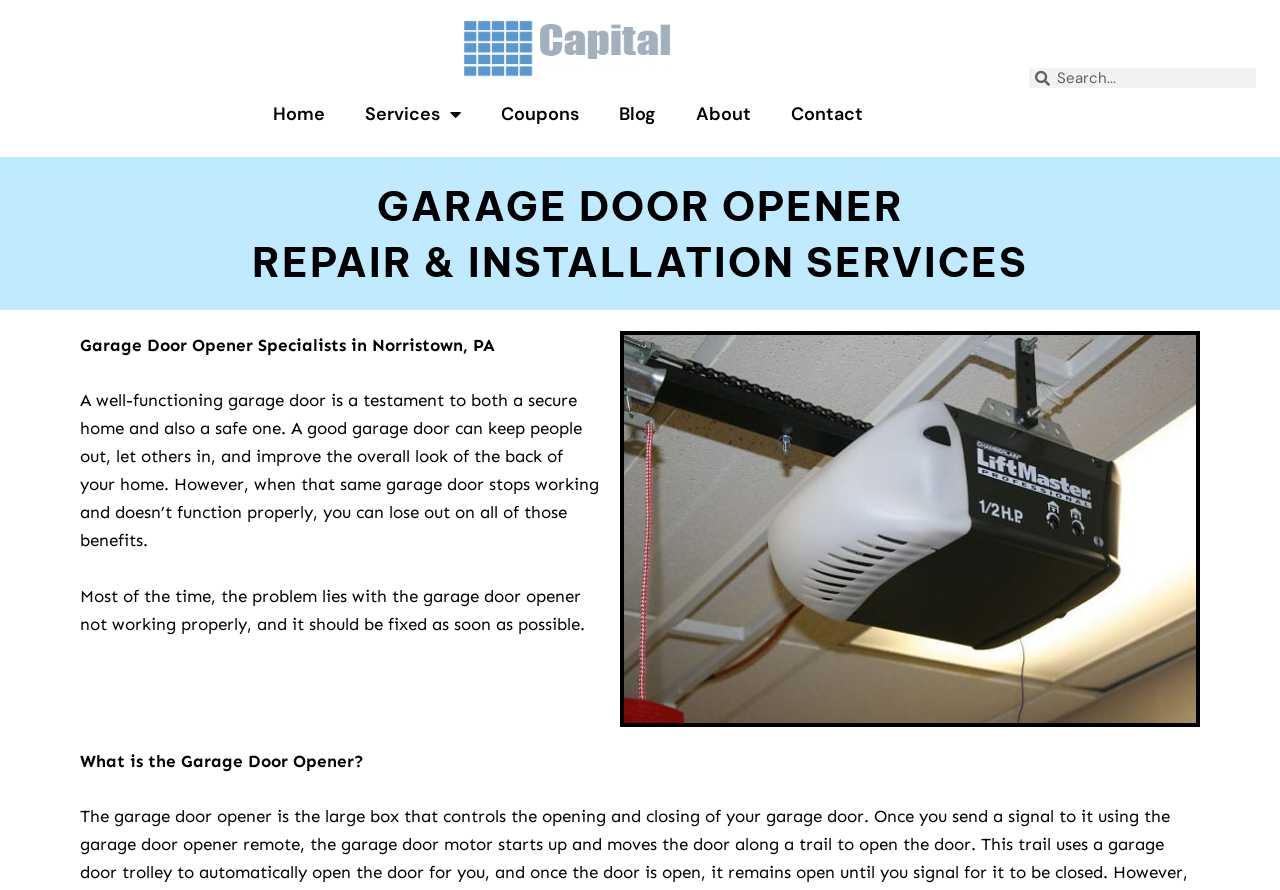Determine the bounding box coordinates of the target area to click to execute the following instruction: "Call the phone number."

[0.804, 0.022, 0.981, 0.054]